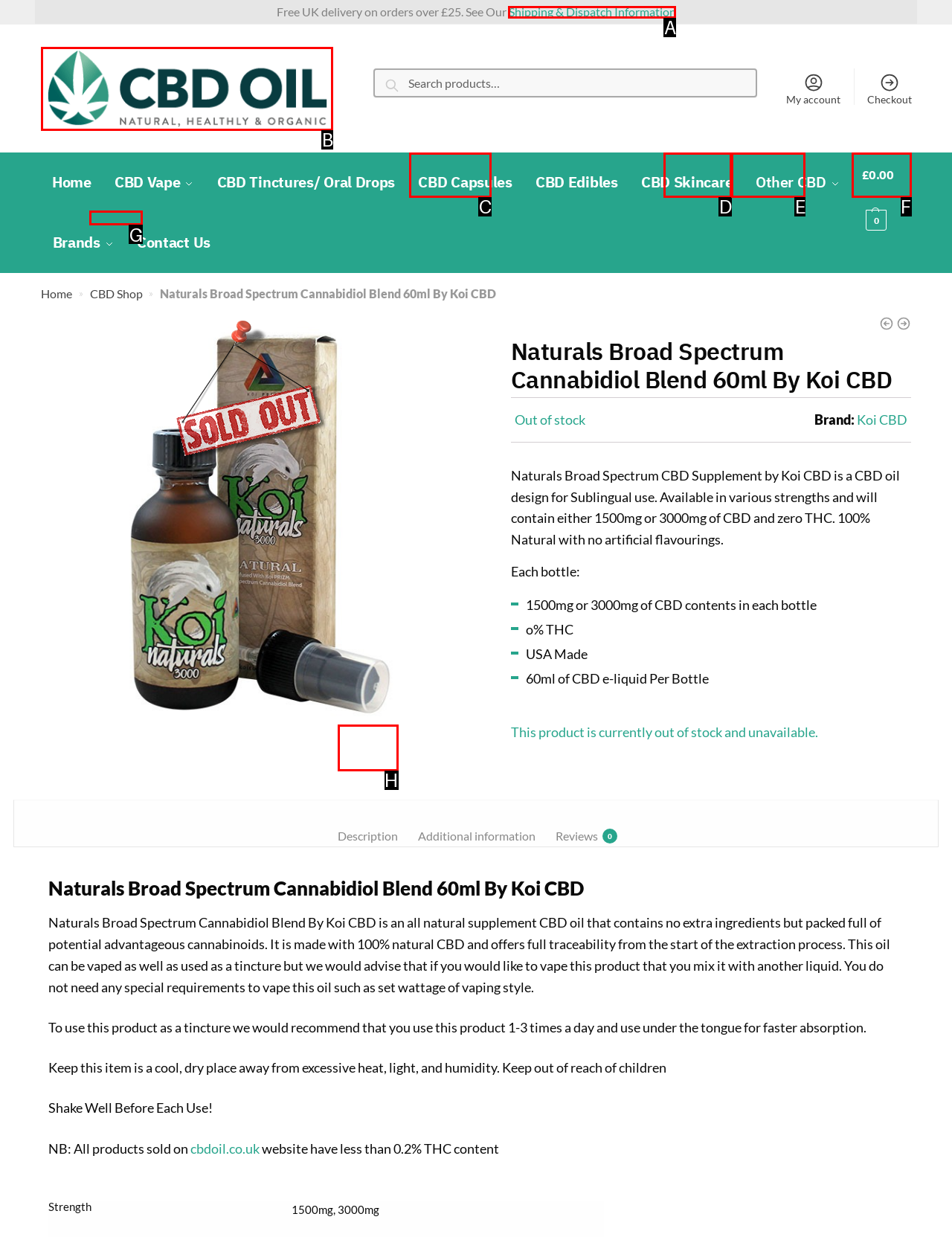Point out the option that needs to be clicked to fulfill the following instruction: View product description
Answer with the letter of the appropriate choice from the listed options.

H